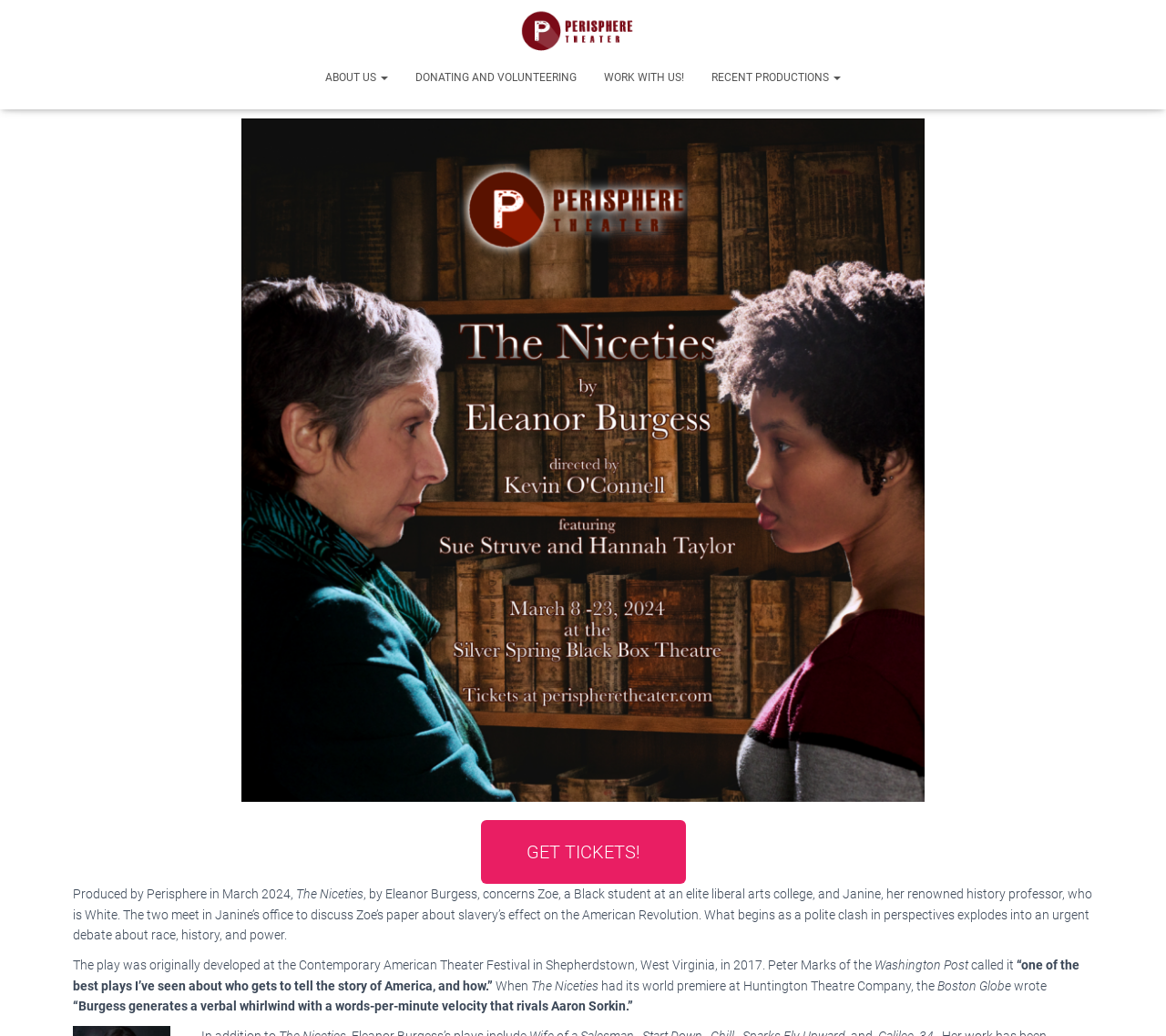What is the name of the newspaper that wrote about the play?
Respond to the question with a well-detailed and thorough answer.

The webpage mentions that the Boston Globe wrote about the play, 'The Niceties', and quoted a review that praised the play's verbal whirlwind.